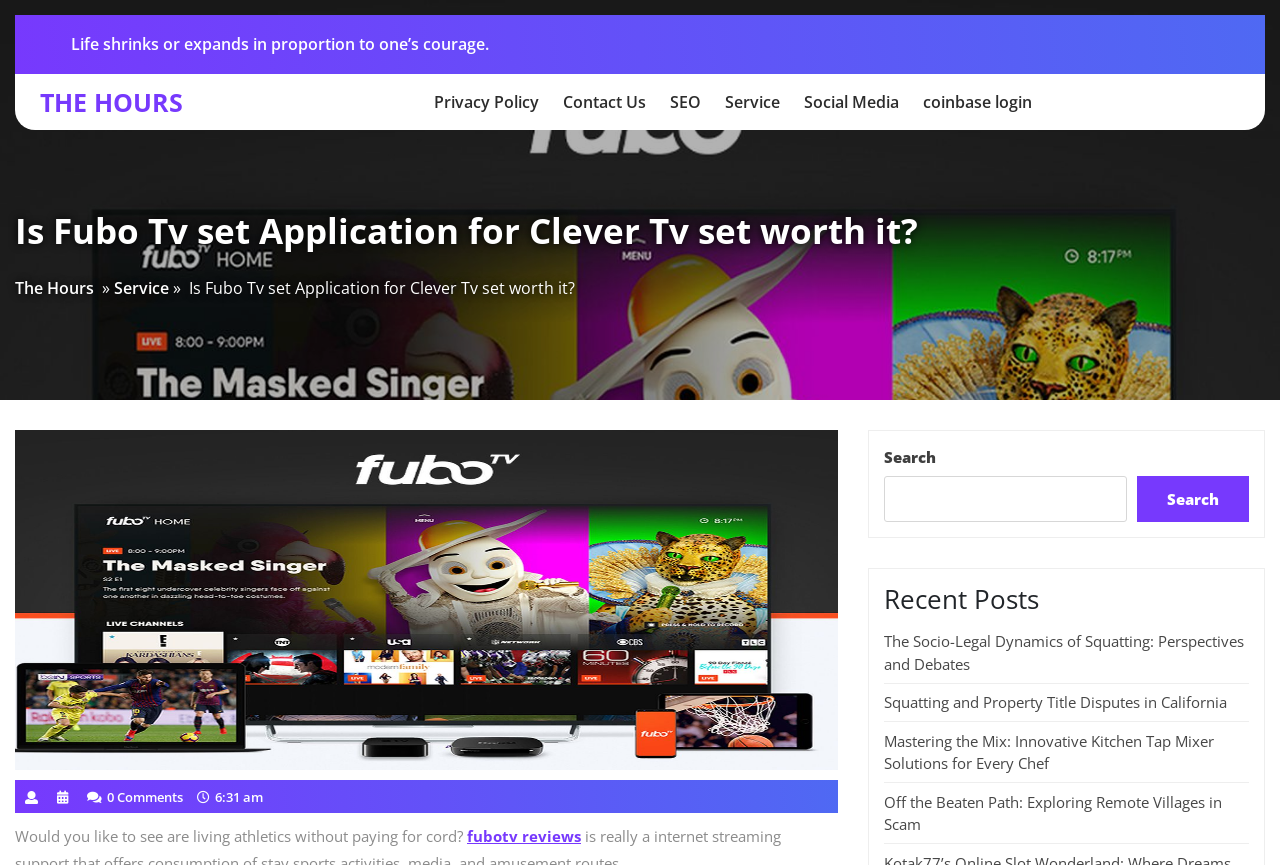Please provide a short answer using a single word or phrase for the question:
What is the time of the post 'Is Fubo Tv set Application for Clever Tv set worth it?'?

6:31 am